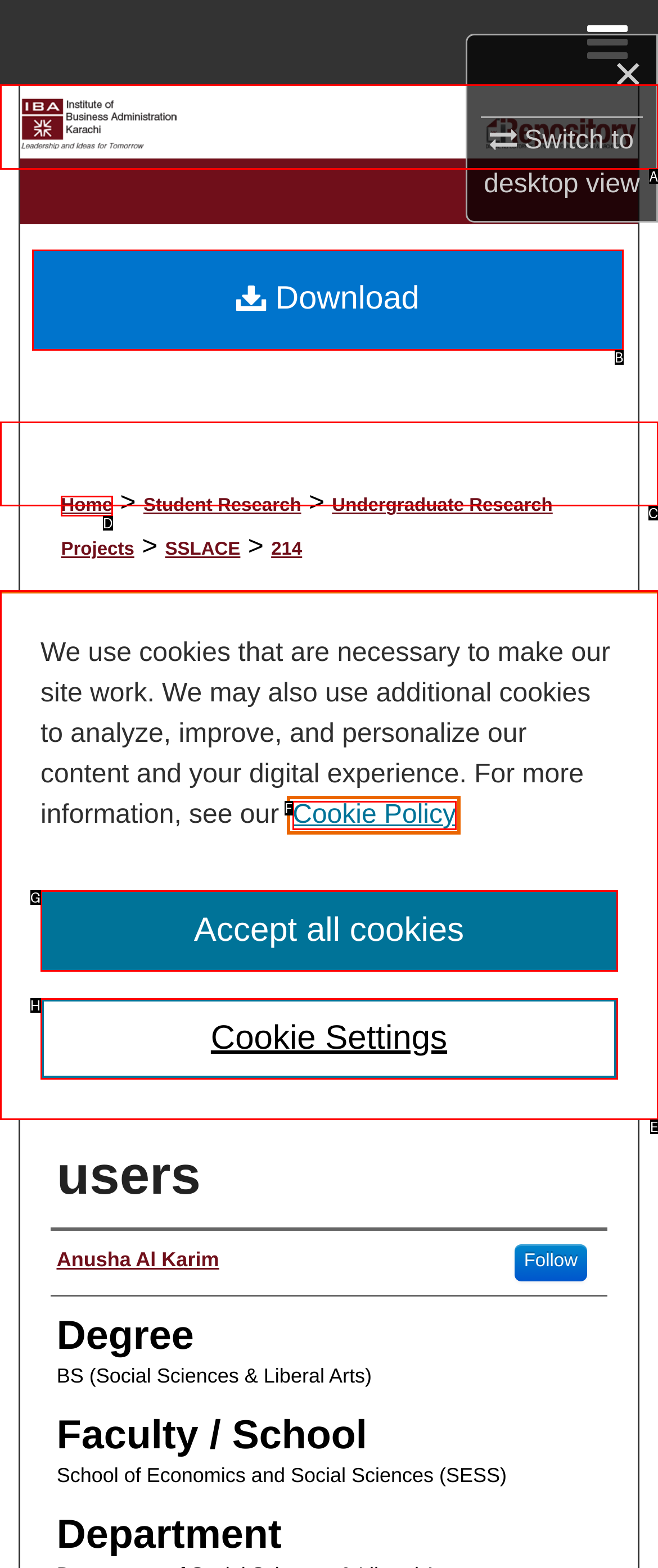Identify the letter of the option to click in order to Search. Answer with the letter directly.

A